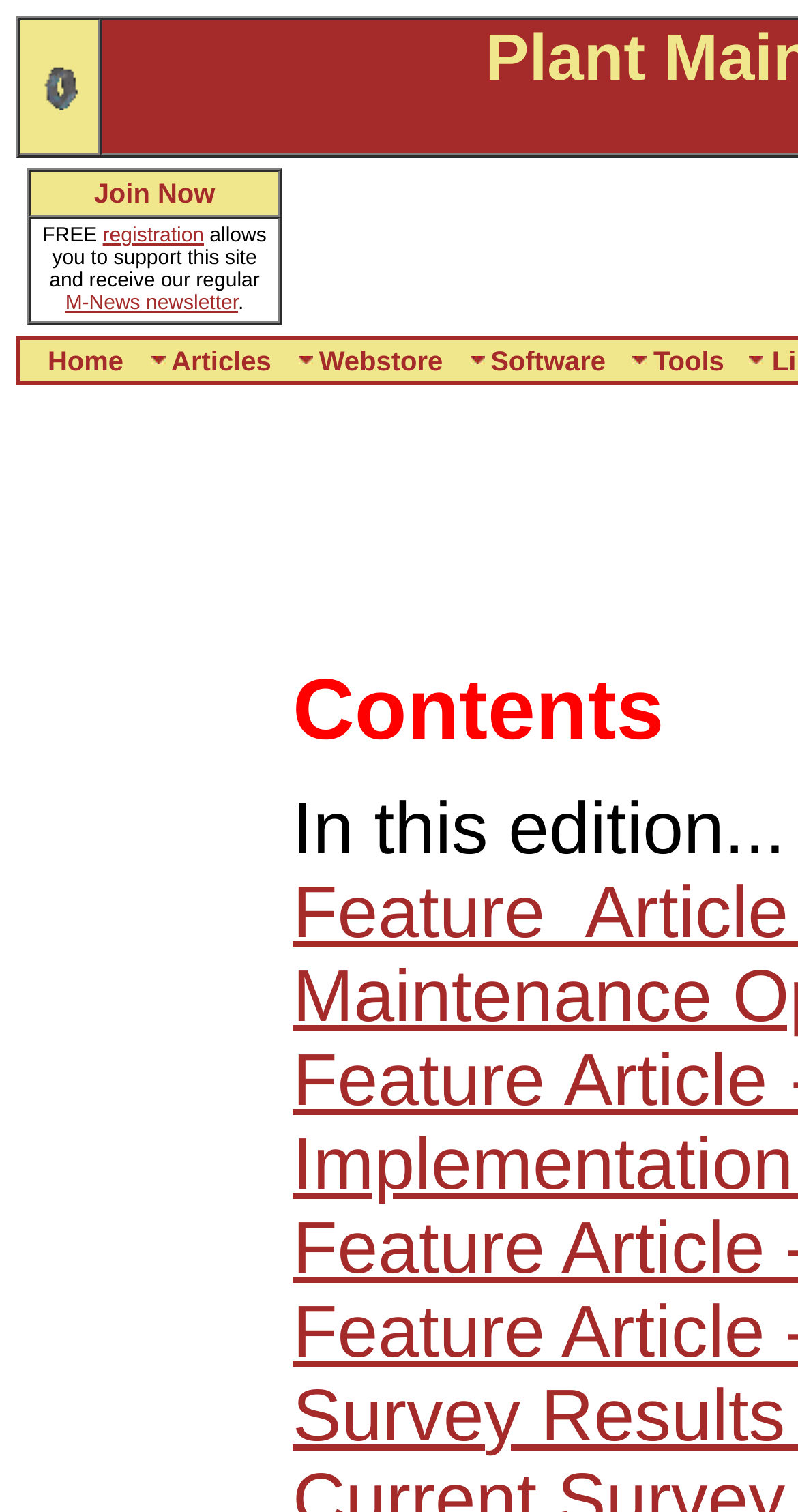Can you show the bounding box coordinates of the region to click on to complete the task described in the instruction: "Click on Join Now"?

[0.036, 0.112, 0.351, 0.143]